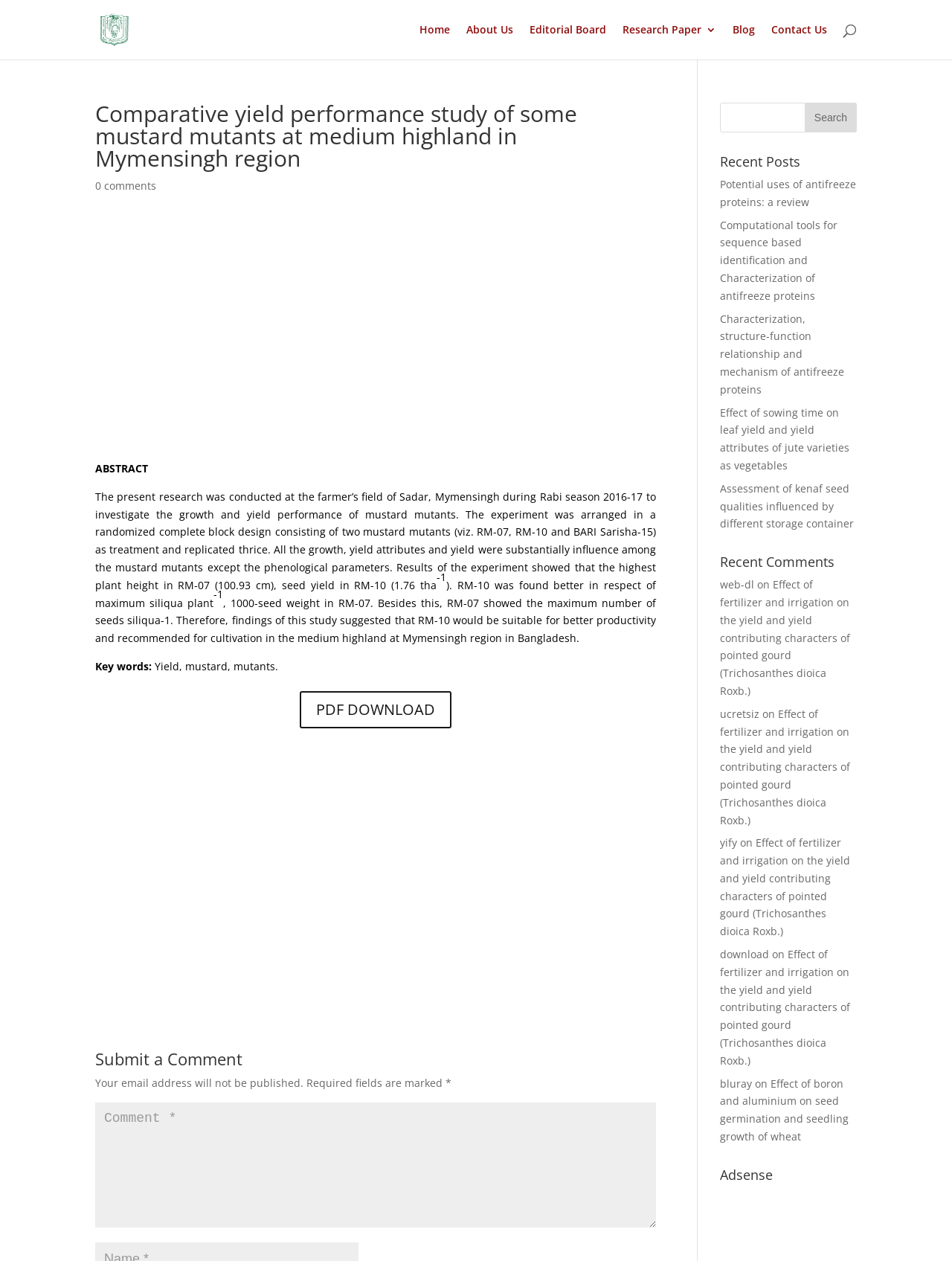What are the recent posts about?
Can you give a detailed and elaborate answer to the question?

The recent posts section lists several links to research papers on various topics, including antifreeze proteins, jute varieties, kenaf seed qualities, and pointed gourd, indicating that the website is related to research and academia.